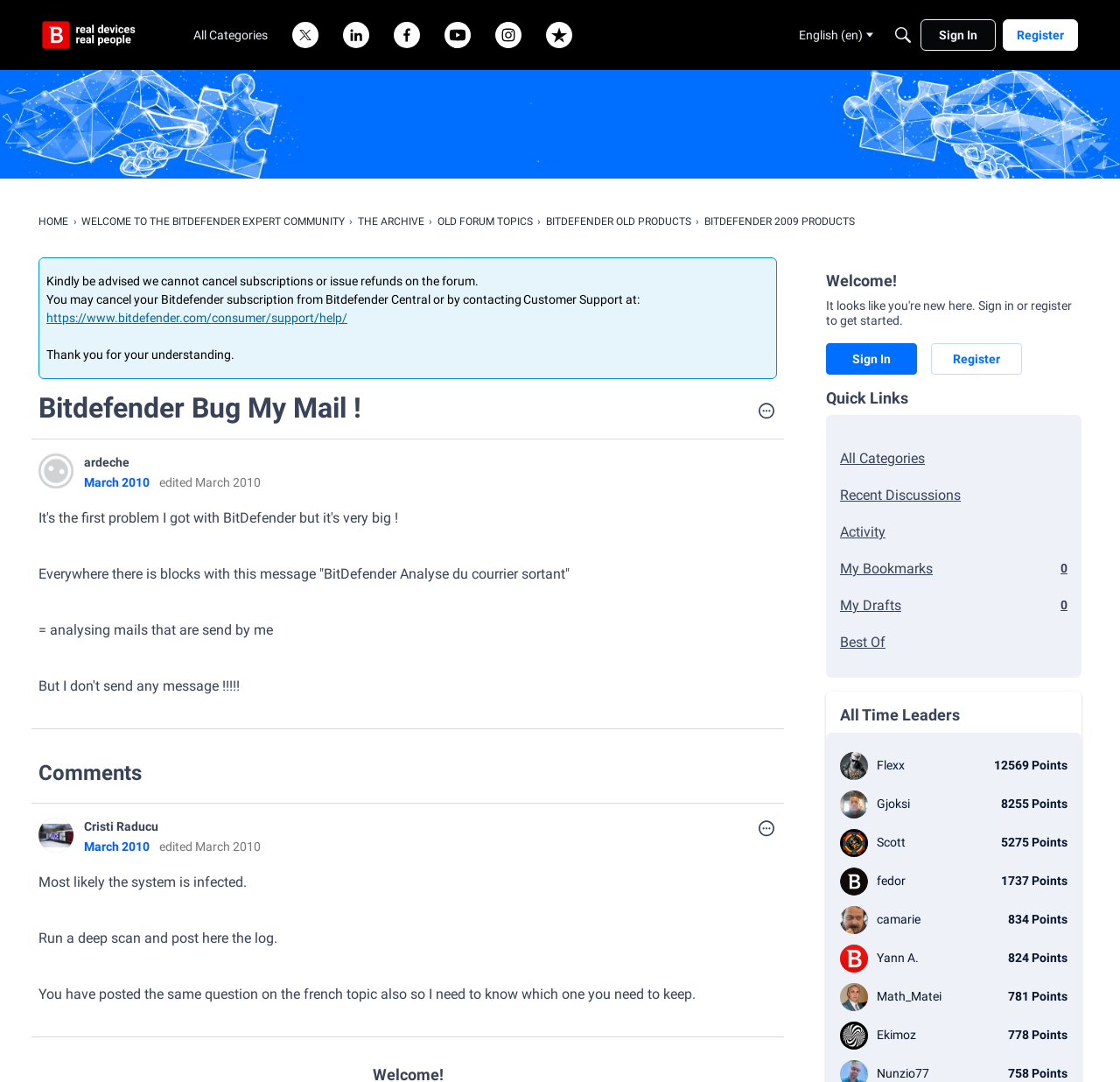Based on the image, please respond to the question with as much detail as possible:
What is the name of the community?

The name of the community can be found at the top of the webpage, which is 'Bitdefender Expert Community'.